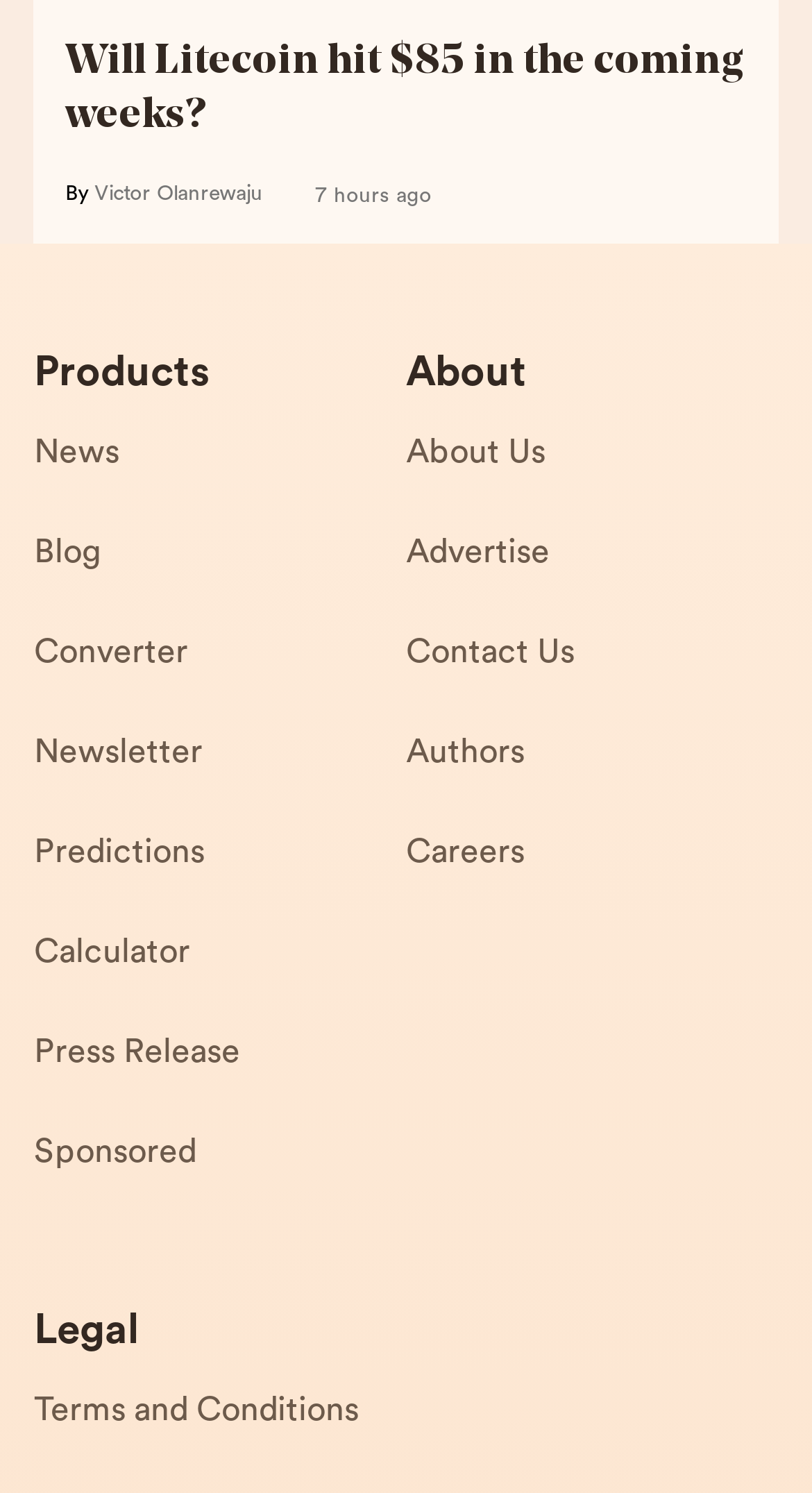Bounding box coordinates should be provided in the format (top-left x, top-left y, bottom-right x, bottom-right y) with all values between 0 and 1. Identify the bounding box for this UI element: News

[0.042, 0.282, 0.5, 0.349]